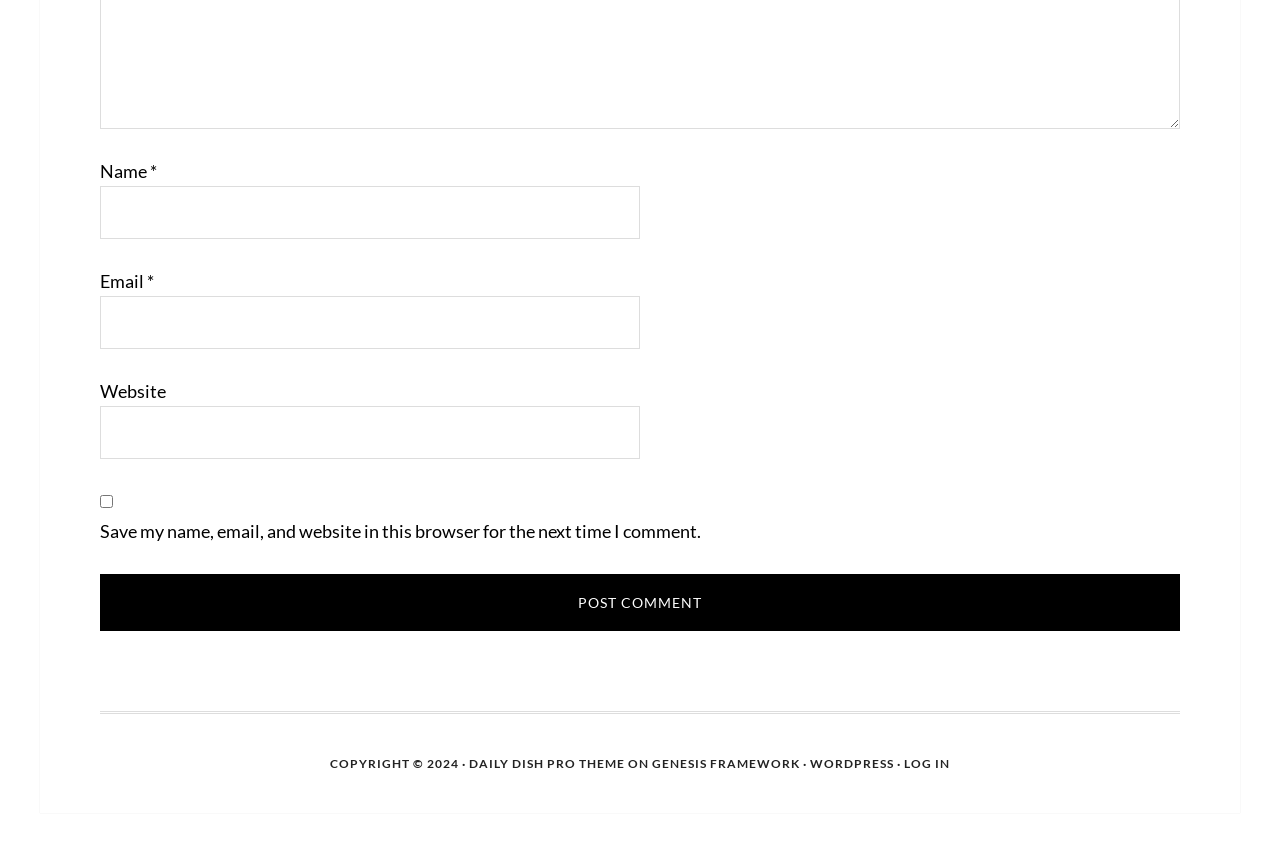Use a single word or phrase to answer the question: What is the purpose of the 'Name' field?

To enter user's name